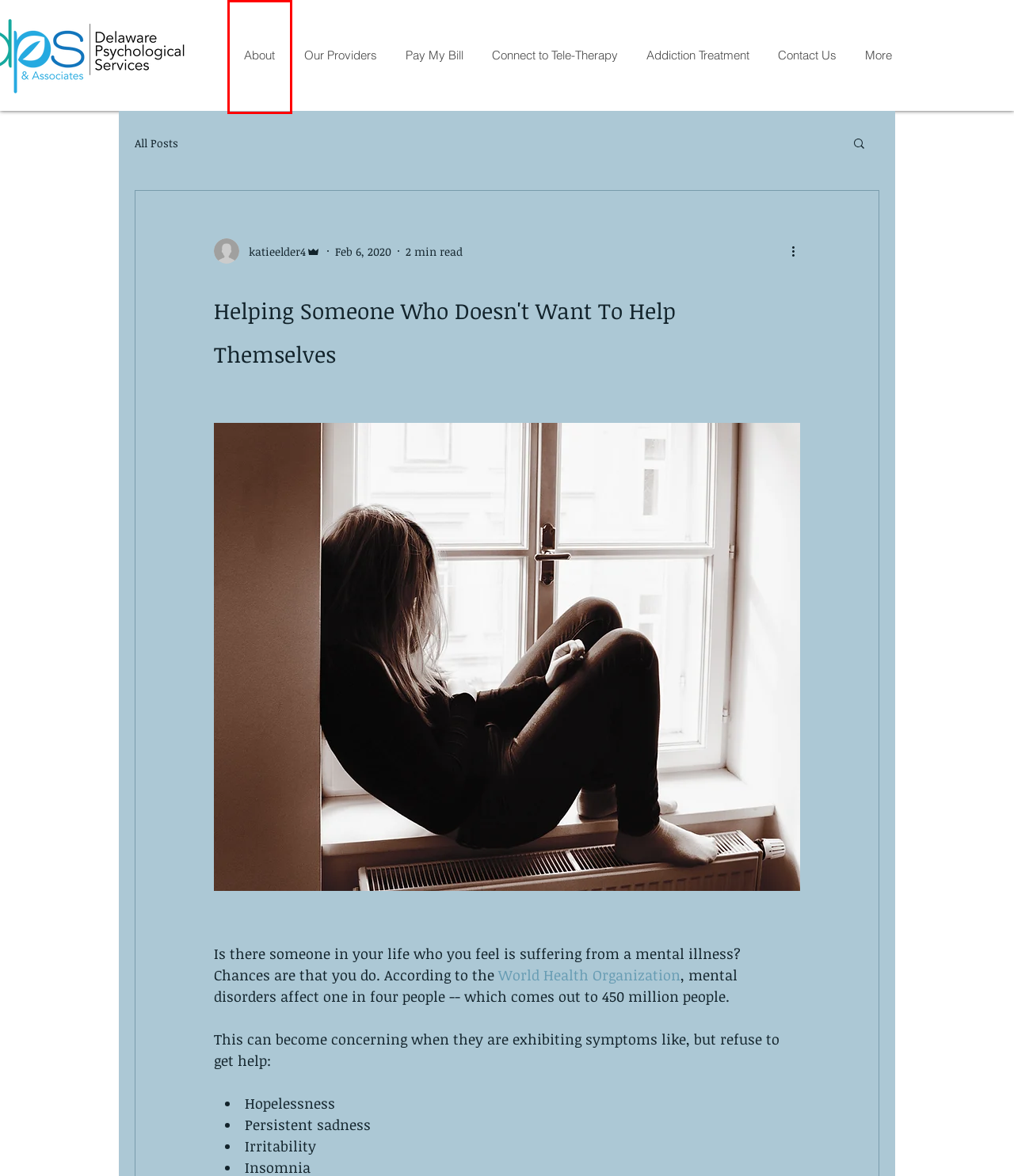You are given a screenshot depicting a webpage with a red bounding box around a UI element. Select the description that best corresponds to the new webpage after clicking the selected element. Here are the choices:
A. Delaware Psychological Services LLC, Lewes, Delaware
B. The Pros and Cons of Mental Health Care Apps
C. Connect To Tele-therapy | Delaware Psychological Services Llc | Lewes
D. helping others | Del. Psych. Services
E. Our Providers | Del. Psych. Services
F. Blog | Del. Psych. Services
G. Pay My Bill | Del. Psych. Services
H. Addiction Treatment | Del. Psych. Services

A